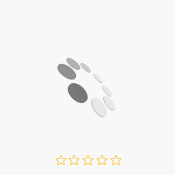What is the function of the 'ADD TO CART' button?
Based on the image, give a one-word or short phrase answer.

Easy purchase